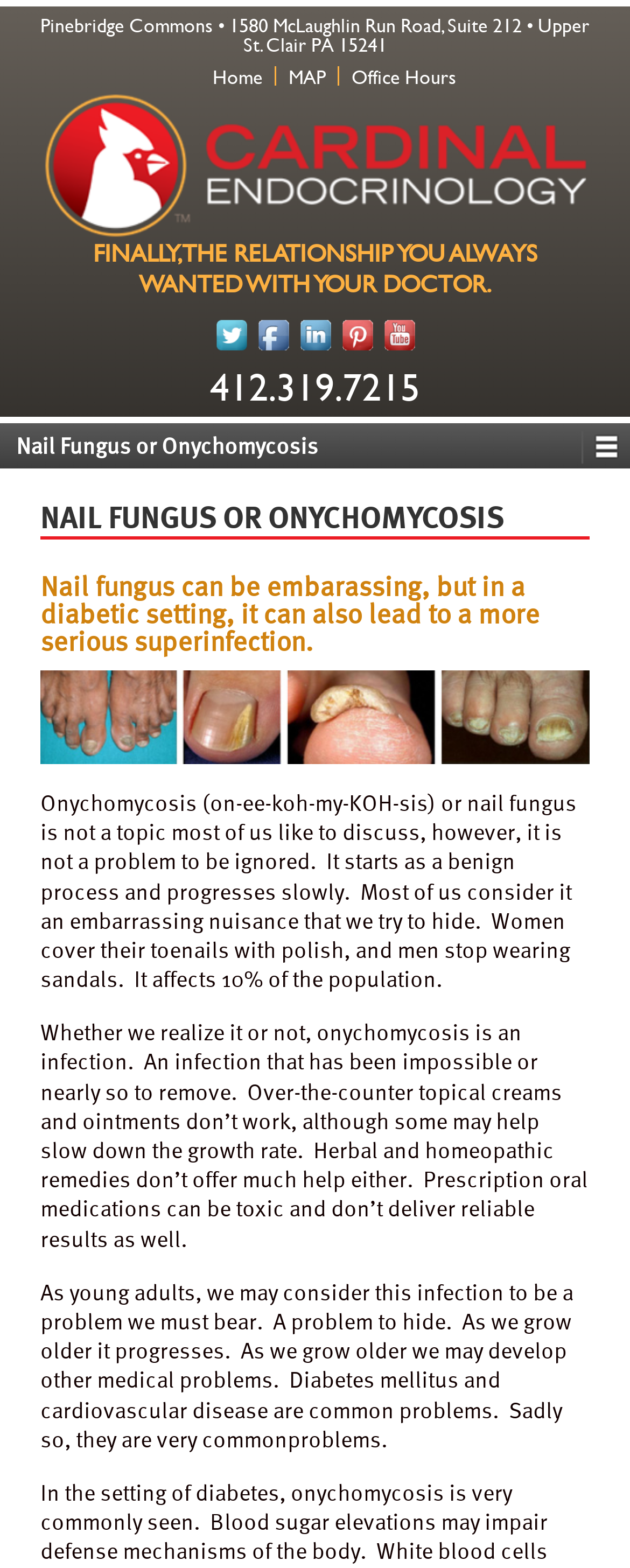Respond with a single word or phrase for the following question: 
What is the percentage of the population affected by onychomycosis?

10%